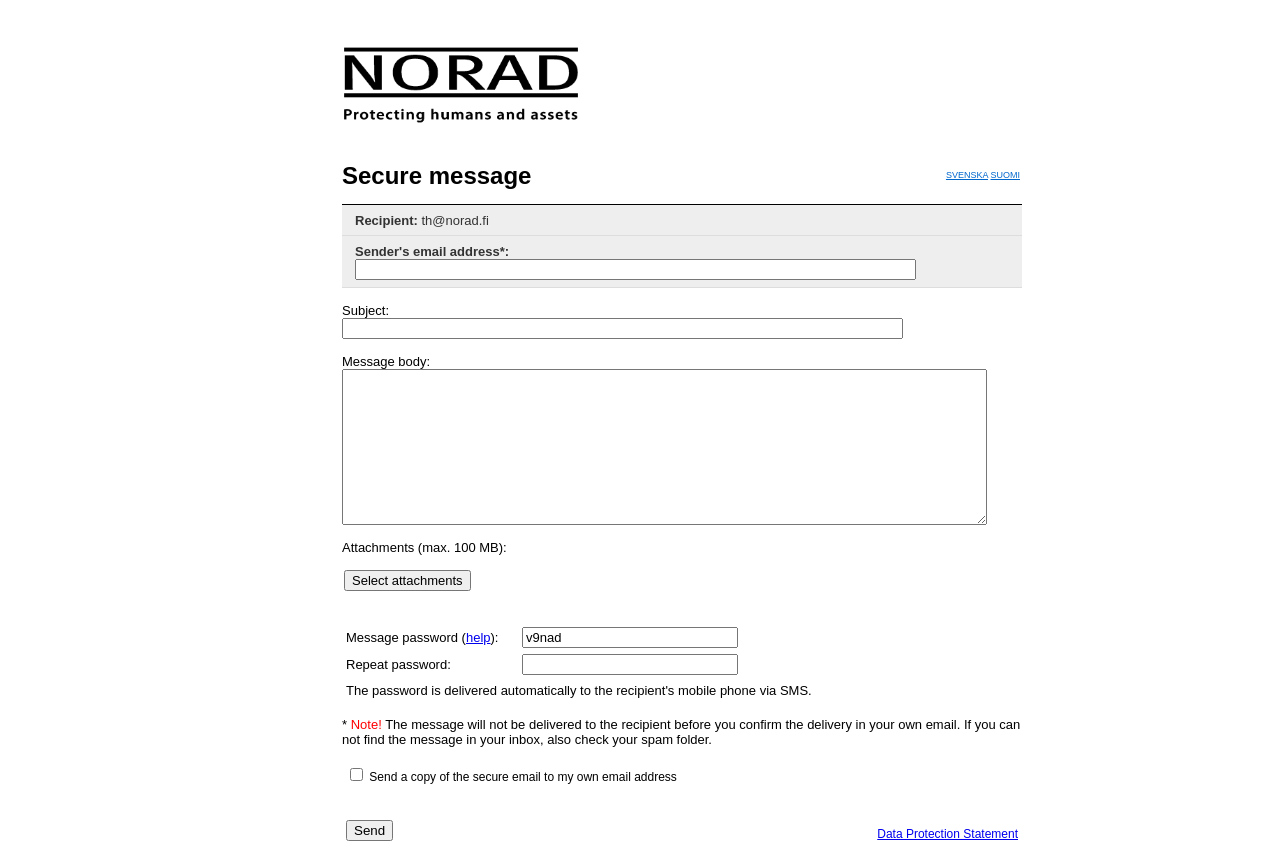Please find the bounding box for the following UI element description. Provide the coordinates in (top-left x, top-left y, bottom-right x, bottom-right y) format, with values between 0 and 1: name="otp2"

[0.408, 0.765, 0.577, 0.789]